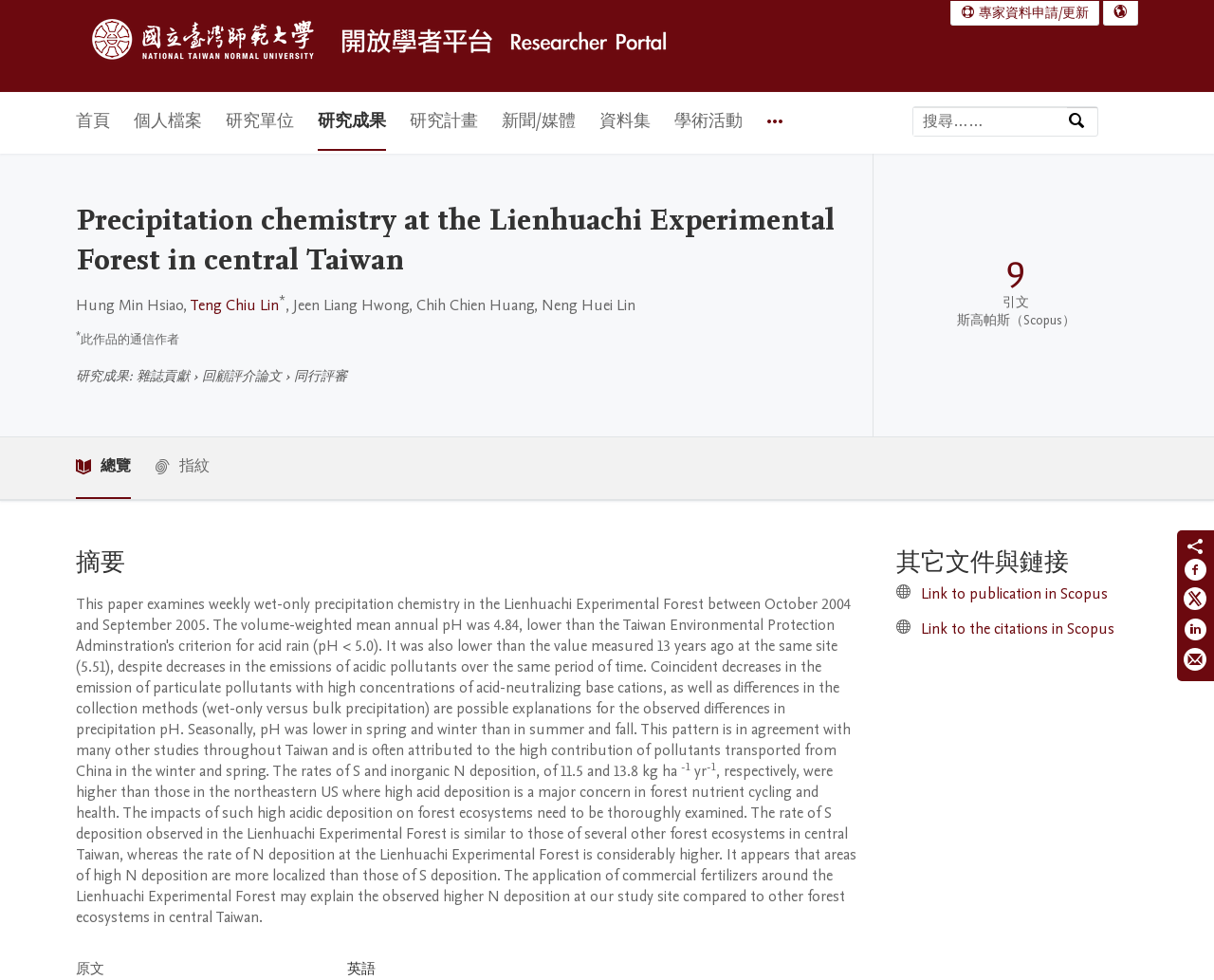Kindly provide the bounding box coordinates of the section you need to click on to fulfill the given instruction: "Click on the Facebook link to share the article".

None